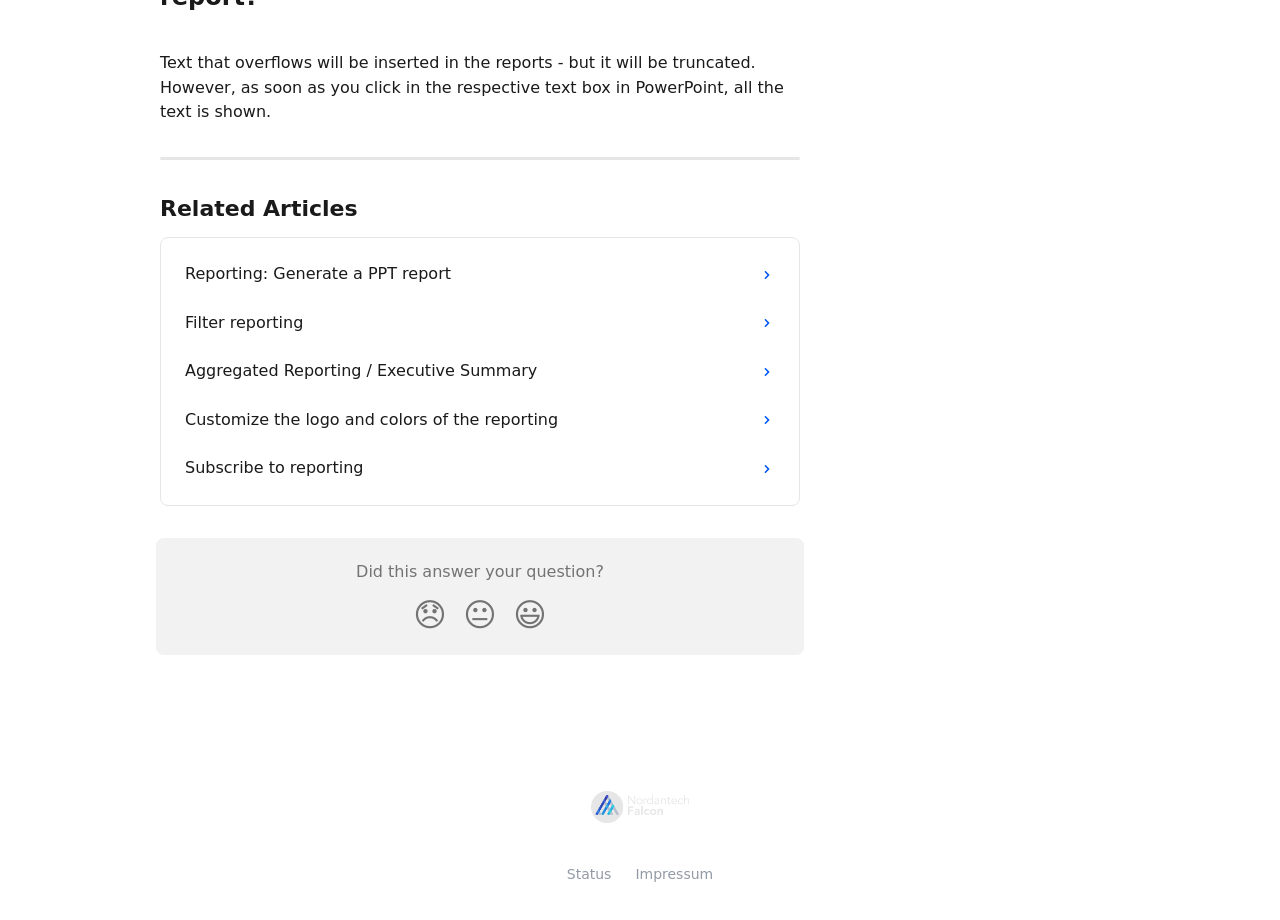Show the bounding box coordinates of the region that should be clicked to follow the instruction: "Click on 'Subscribe to reporting'."

[0.135, 0.483, 0.615, 0.536]